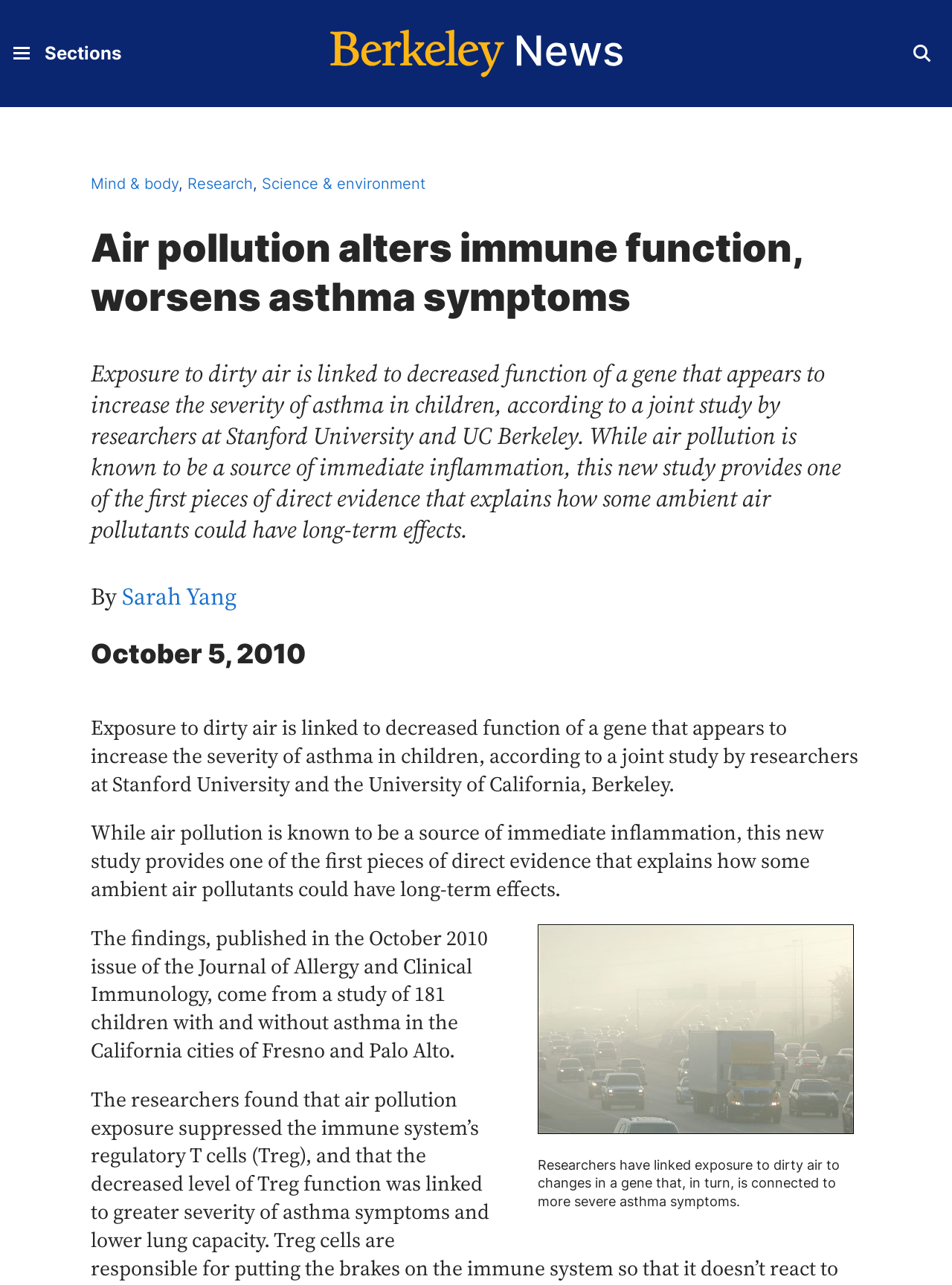Reply to the question with a single word or phrase:
What is the name of the journal that published the study?

Journal of Allergy and Clinical Immunology